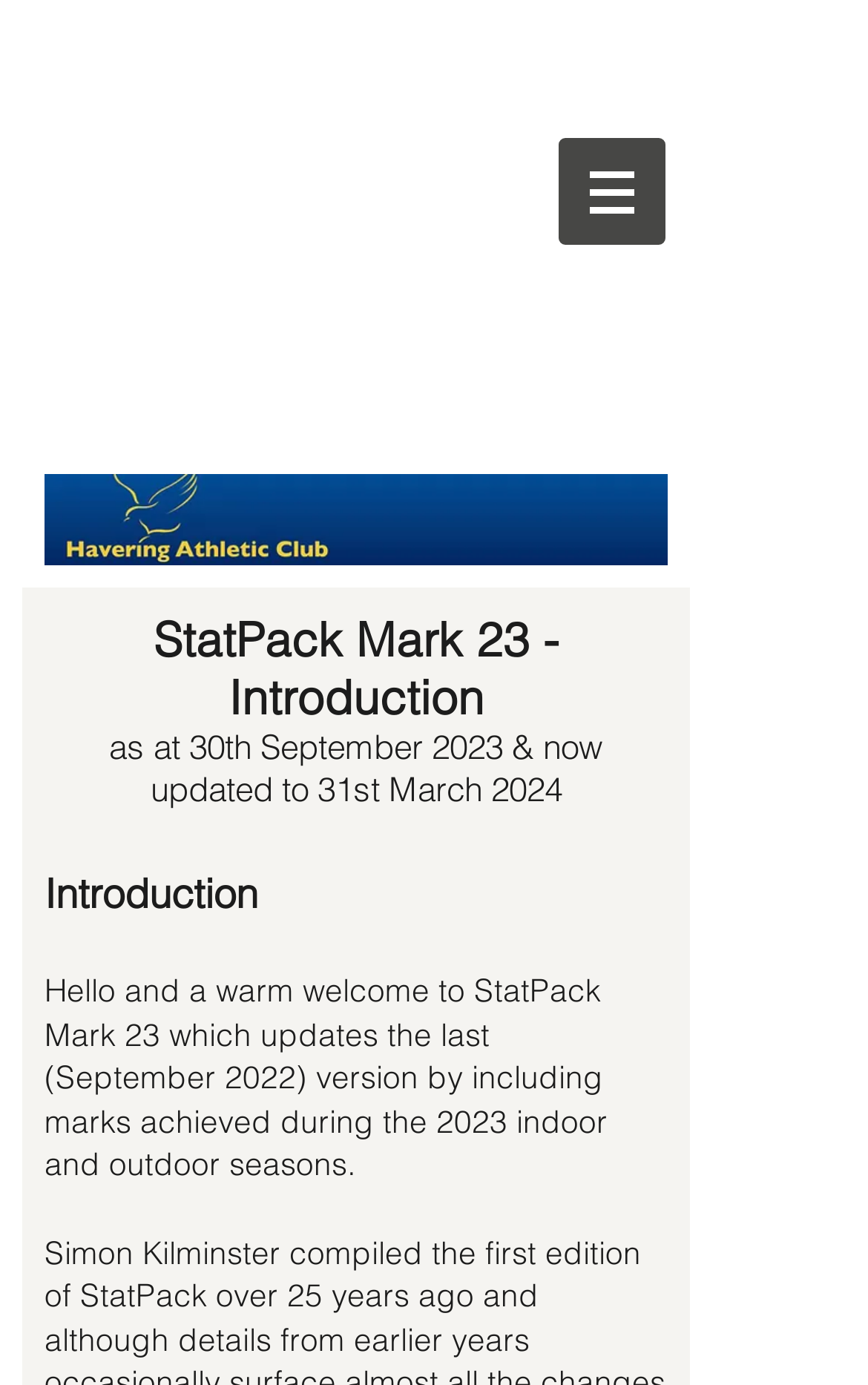Illustrate the webpage's structure and main components comprehensively.

The webpage is about StatPack Mark 2, an introduction page on the Havering AC website. At the top left, there is a logo of Havering AC, an athletic club, which is a yellow image. 

To the right of the logo, there are three lines of text. The first line reads "StatPack Mark 2" followed by the number "3". The second line is an introduction, and the third line indicates that the data is as of September 30, 2022, and has been updated to March 31, 2024.

Below the logo and the introductory text, there is a navigation menu labeled "Site" at the top right, which has a button with a popup menu. The button is accompanied by a small image.

Further down, there is a heading that reads "Introduction" in a larger font. Below the heading, there is a paragraph of text that welcomes users to StatPack Mark 2, explaining that it updates the previous version by including marks achieved during the 2023 indoor and outdoor seasons.